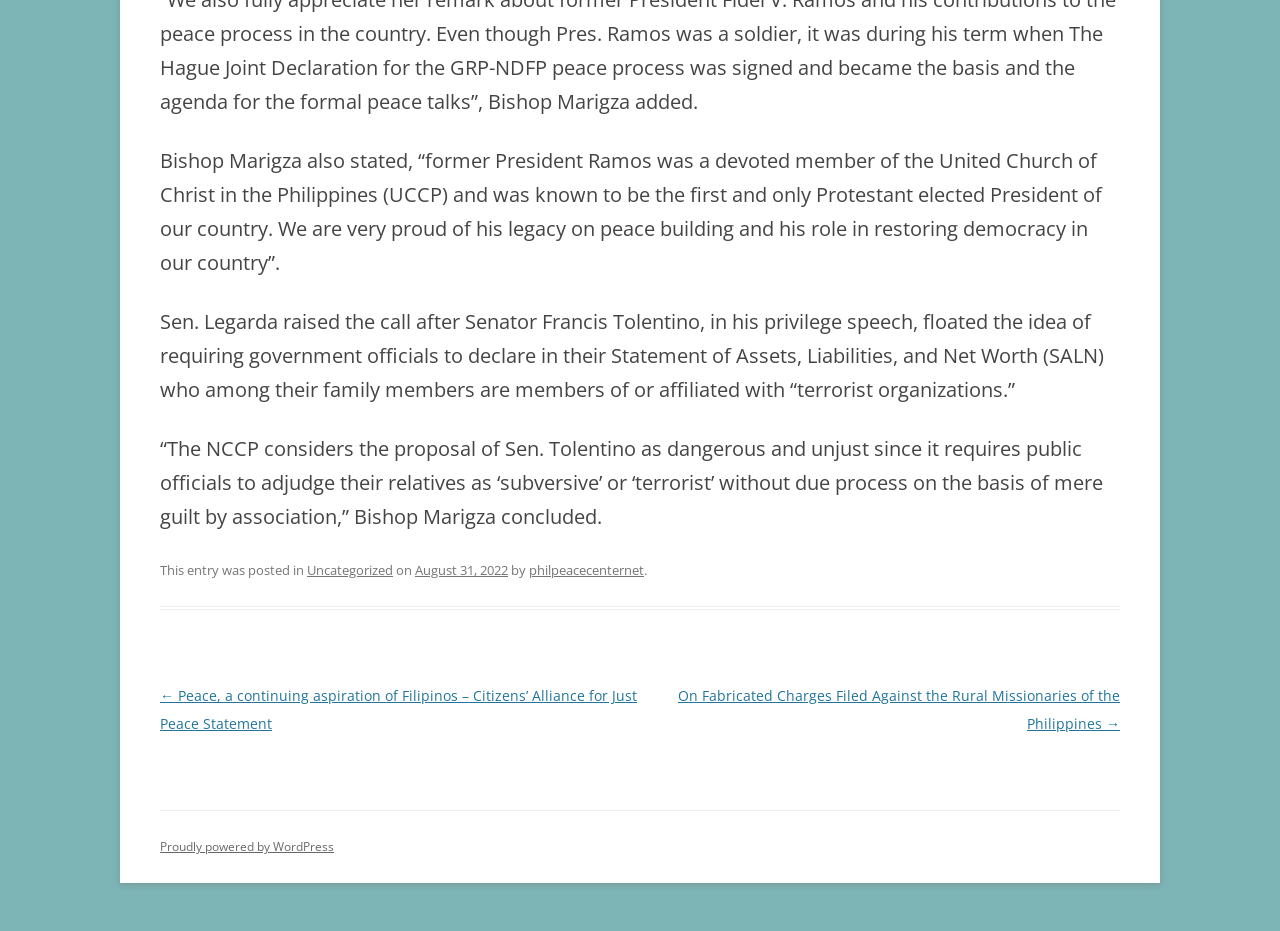Please reply to the following question with a single word or a short phrase:
How many links are there in the post navigation section?

2